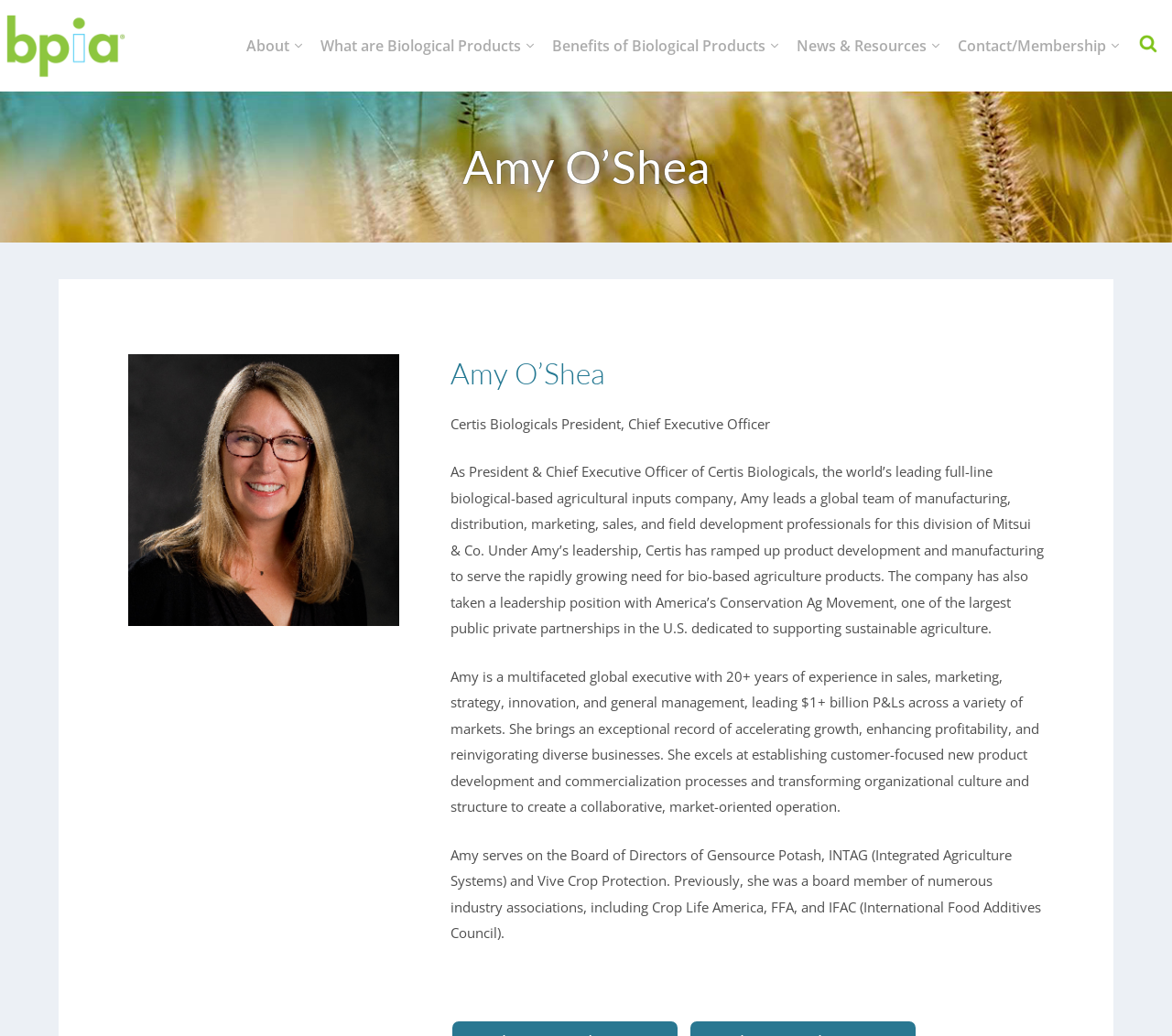Give the bounding box coordinates for the element described by: "News & Resources".

[0.679, 0.033, 0.804, 0.088]